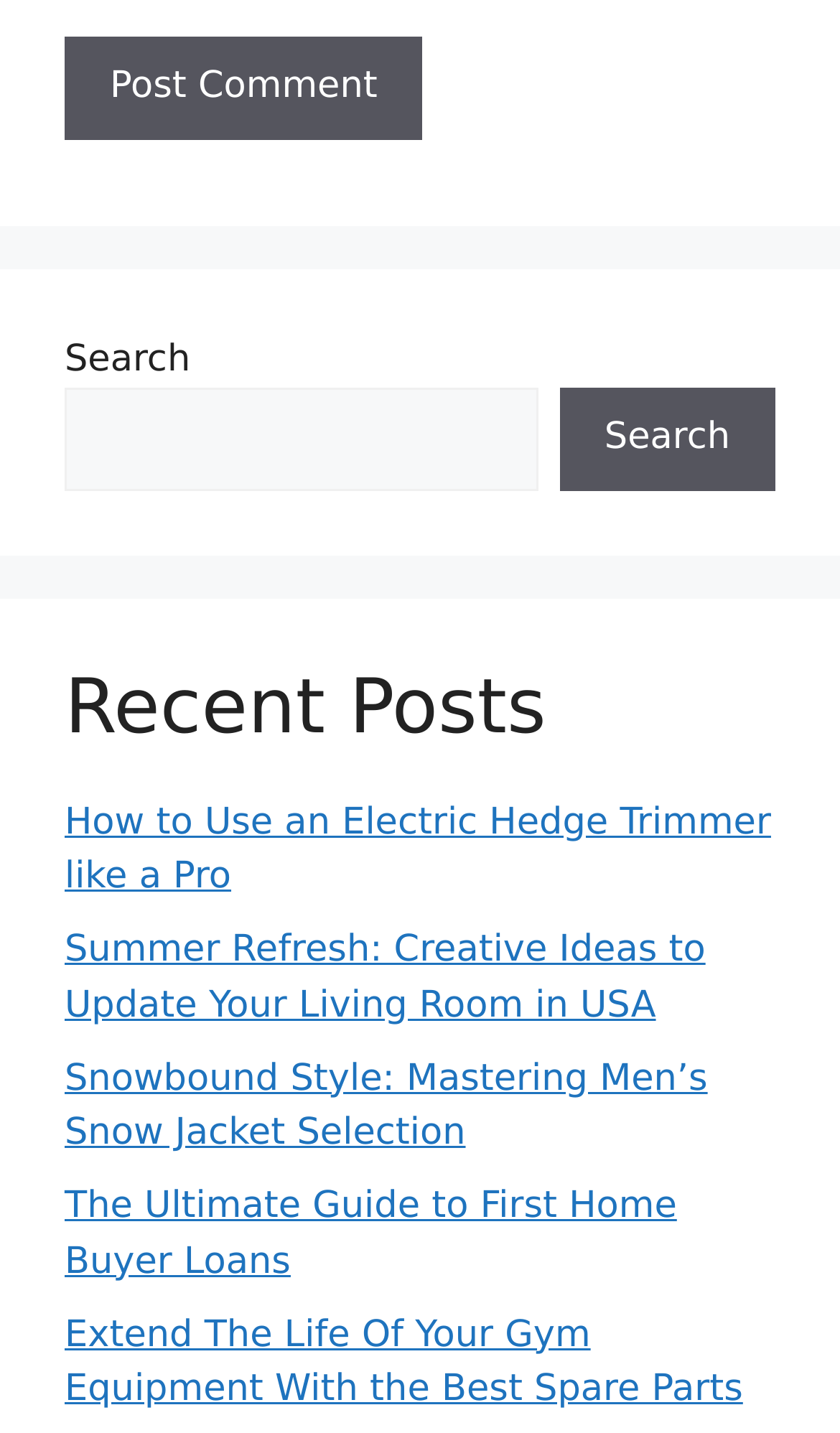Given the element description, predict the bounding box coordinates in the format (top-left x, top-left y, bottom-right x, bottom-right y), using floating point numbers between 0 and 1: Search

[0.666, 0.271, 0.923, 0.342]